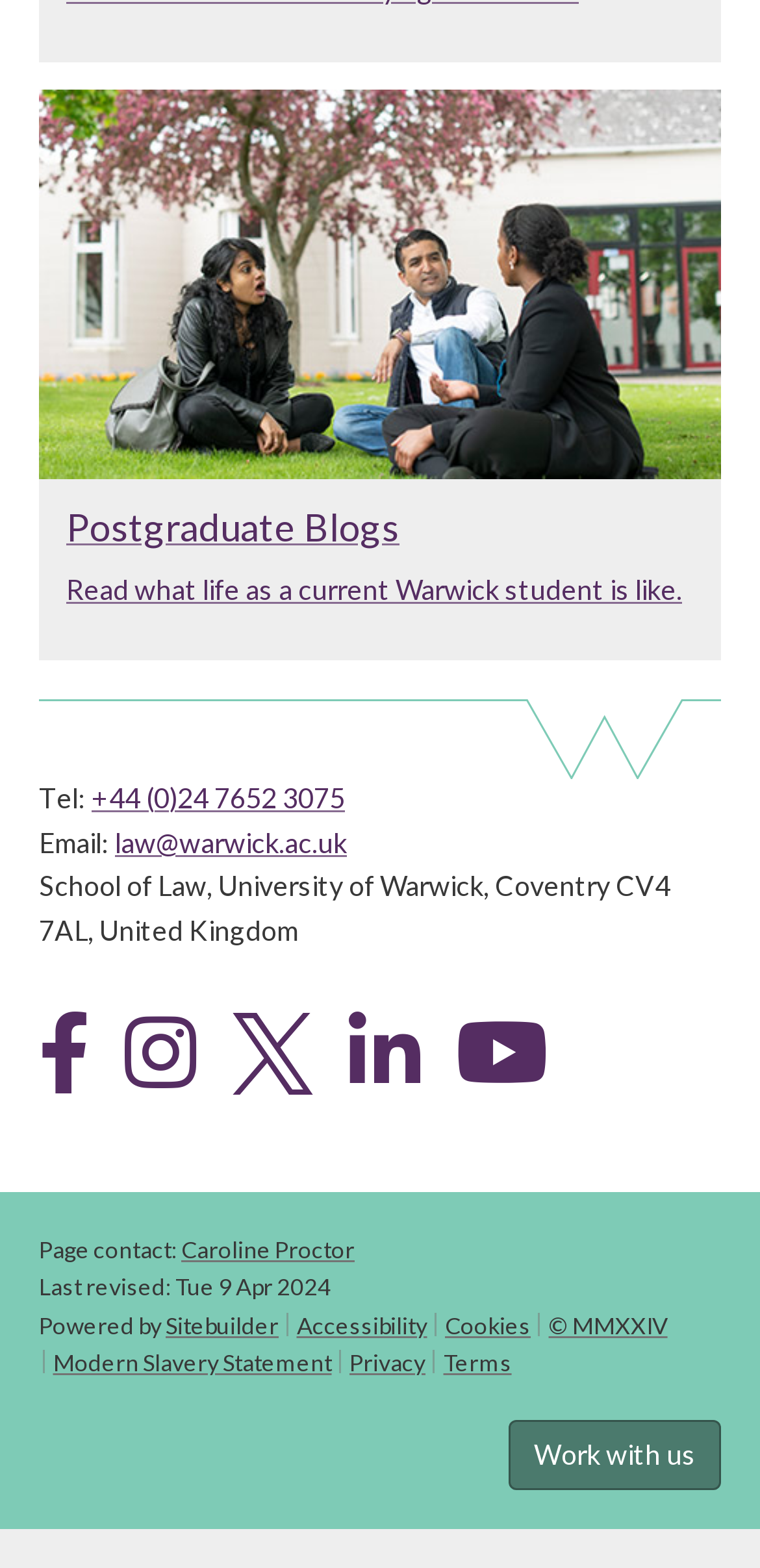Given the webpage screenshot, identify the bounding box of the UI element that matches this description: "+44 (0)24 7652 3075".

[0.121, 0.499, 0.454, 0.52]